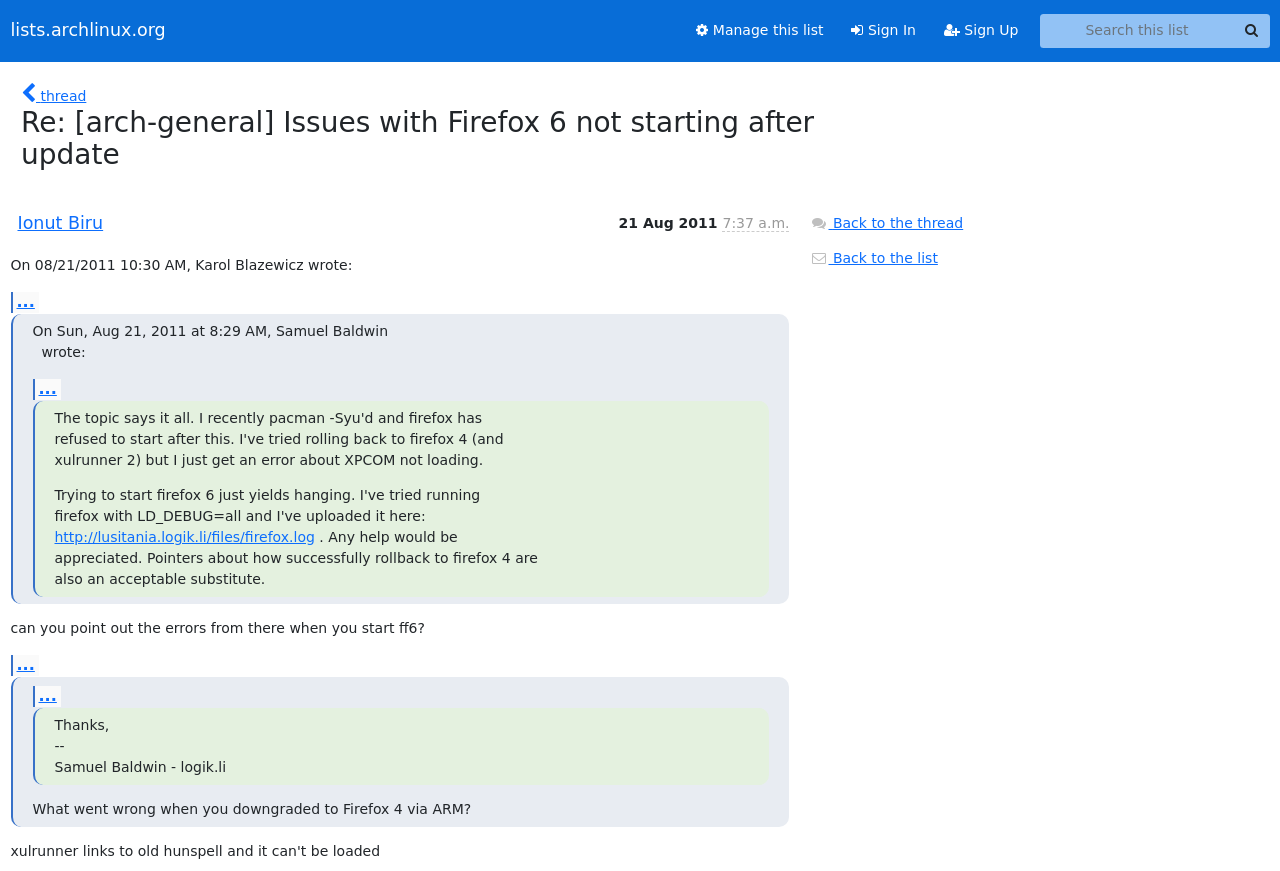What is the topic of the email thread?
Carefully analyze the image and provide a thorough answer to the question.

I found the topic of the email thread by looking at the heading of the webpage, which says 'Re: [arch-general] Issues with Firefox 6 not starting after update'.